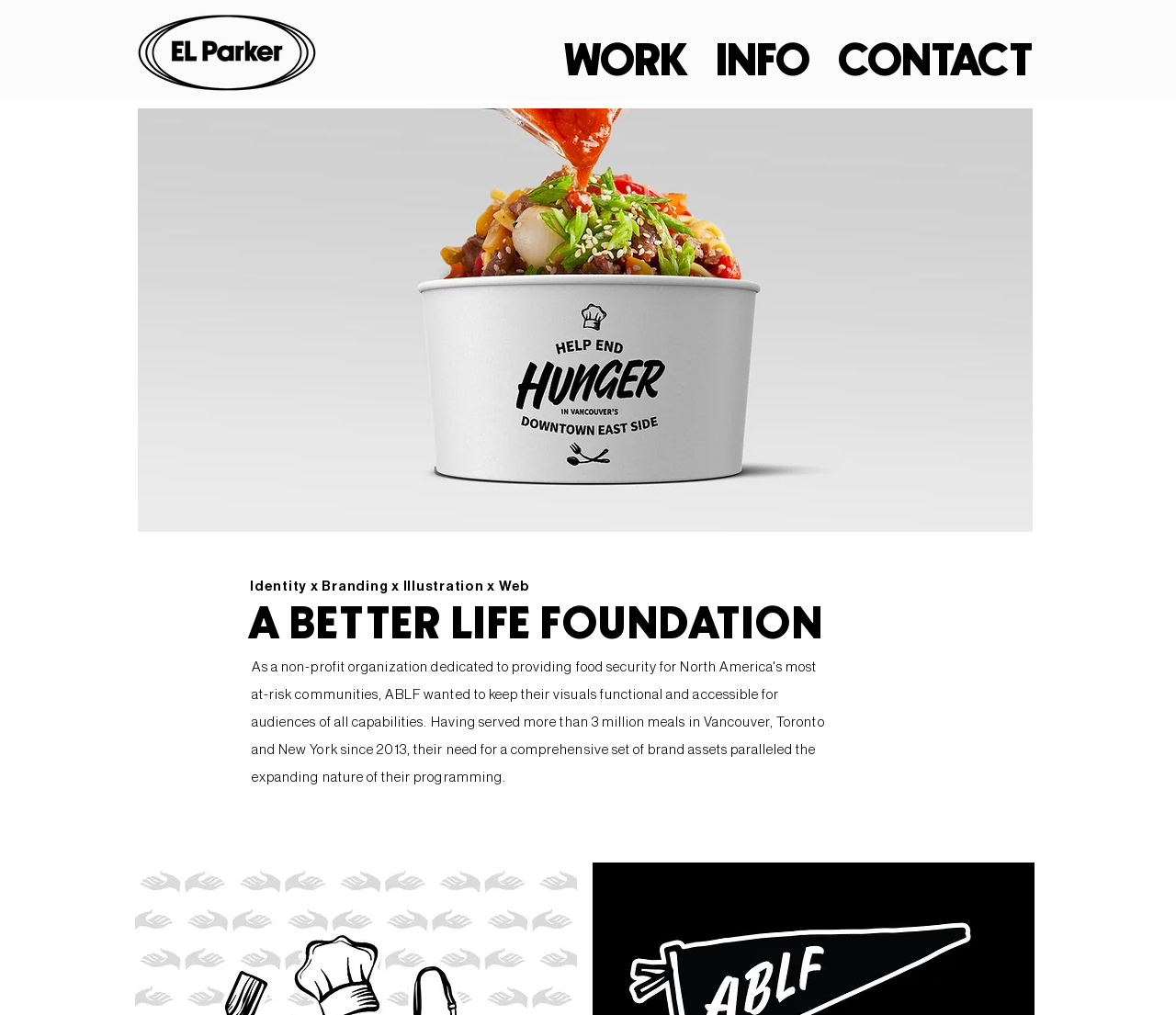Please give a short response to the question using one word or a phrase:
What is the location of the ElParker_Logo.png image?

top-left